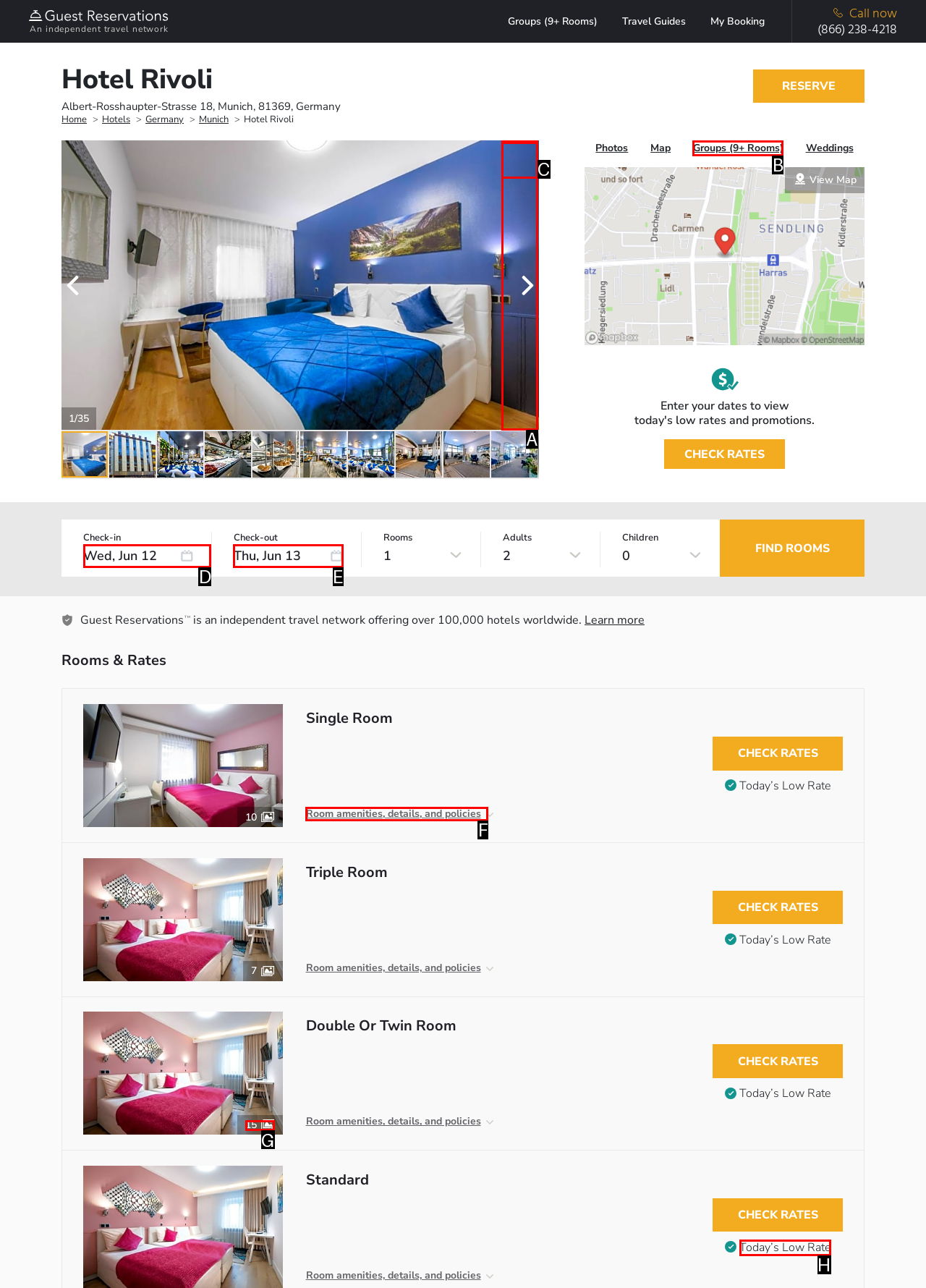Given the description: Today’s Low Rate, identify the corresponding option. Answer with the letter of the appropriate option directly.

H